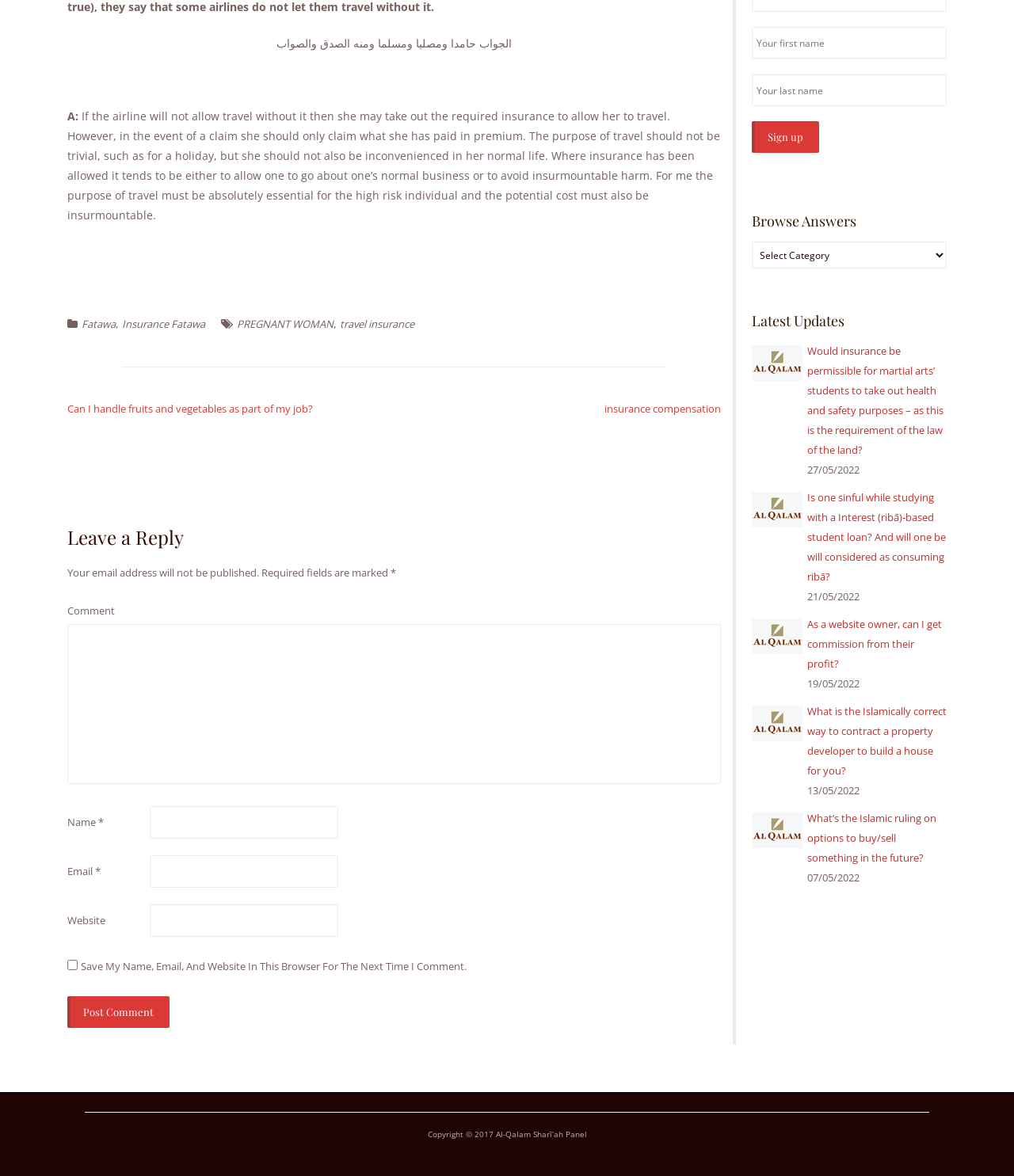Identify the bounding box coordinates for the UI element that matches this description: "Fatawa".

[0.08, 0.269, 0.114, 0.281]